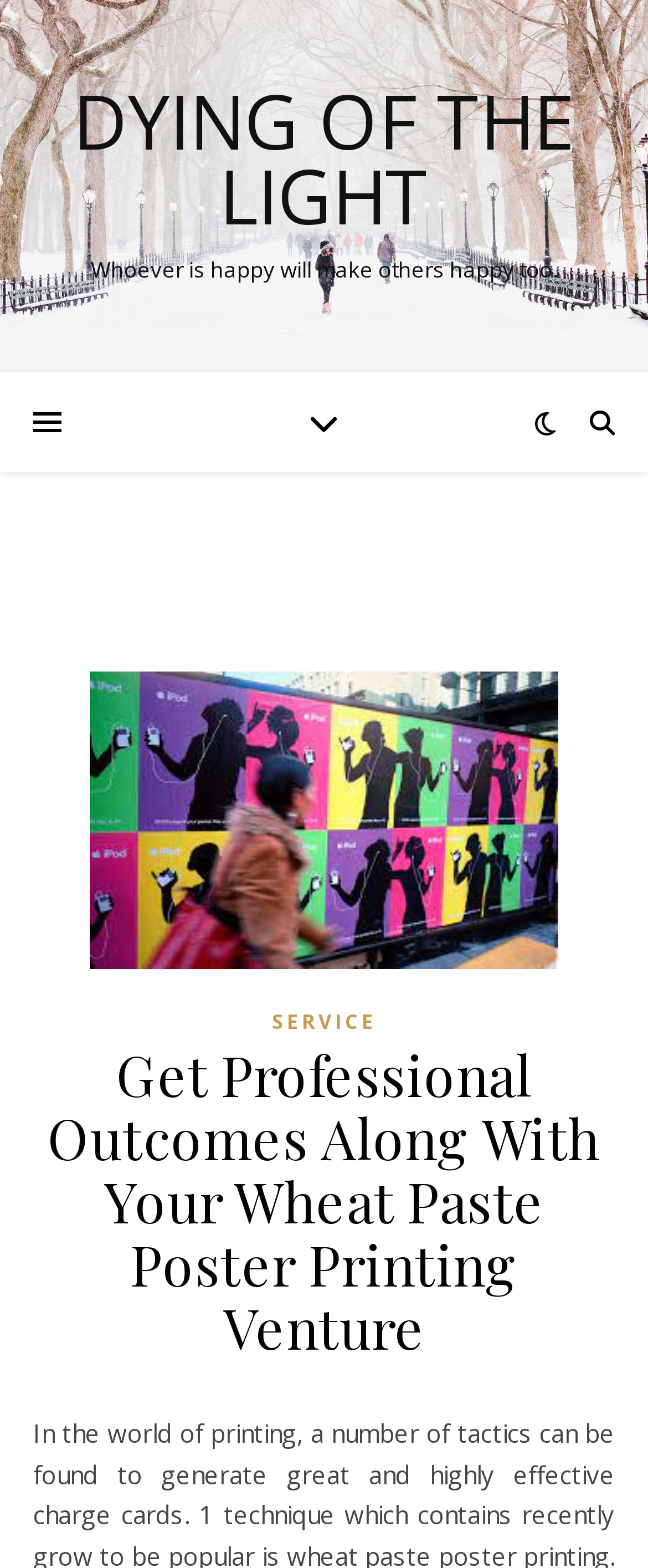How many links are in the header section?
Refer to the image and give a detailed answer to the query.

In the header section, there are two links: 'DYING OF THE LIGHT' and 'SERVICE'. These links are located within the HeaderAsNonLandmark element.